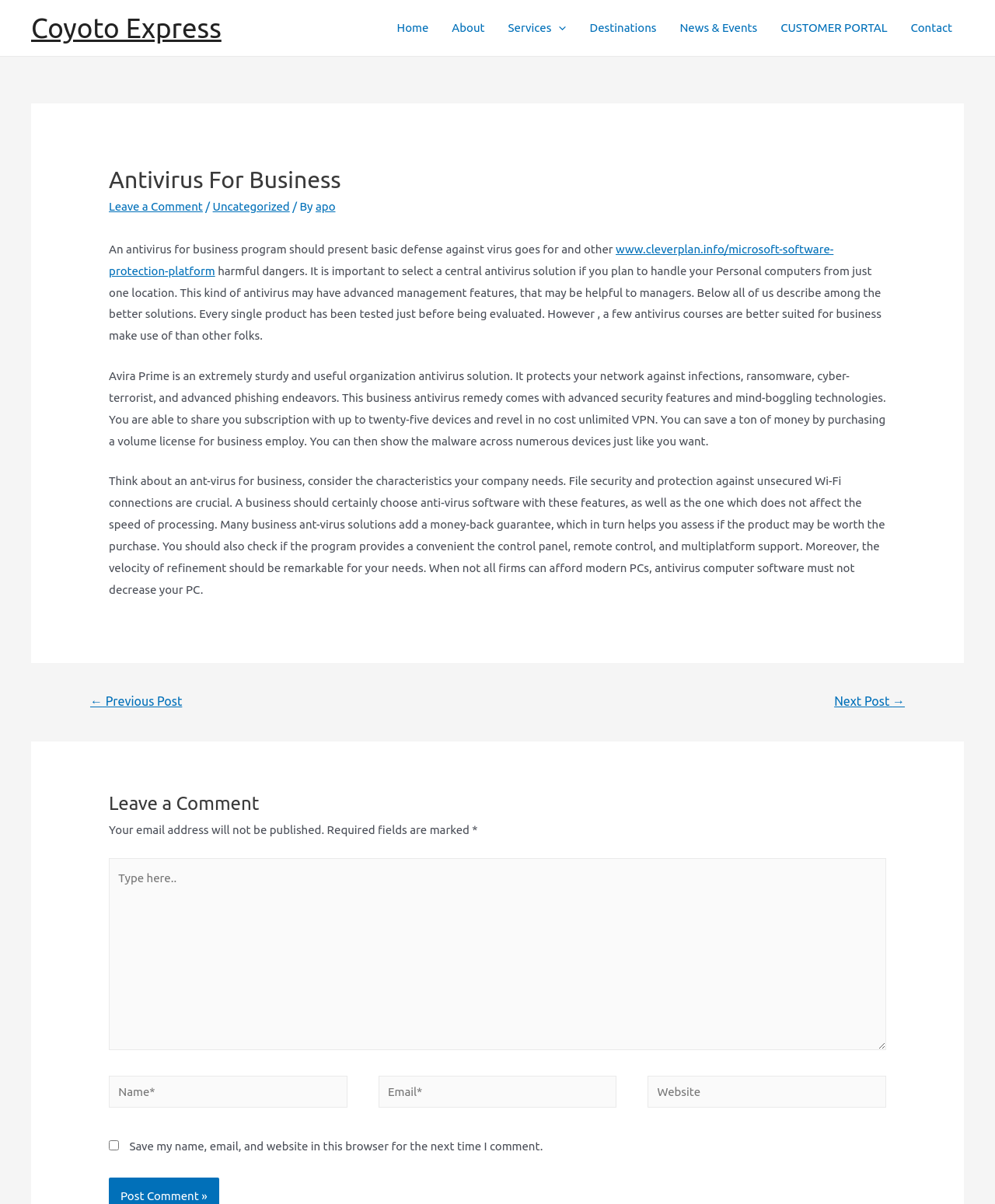Extract the bounding box of the UI element described as: "Destinations".

[0.581, 0.001, 0.671, 0.046]